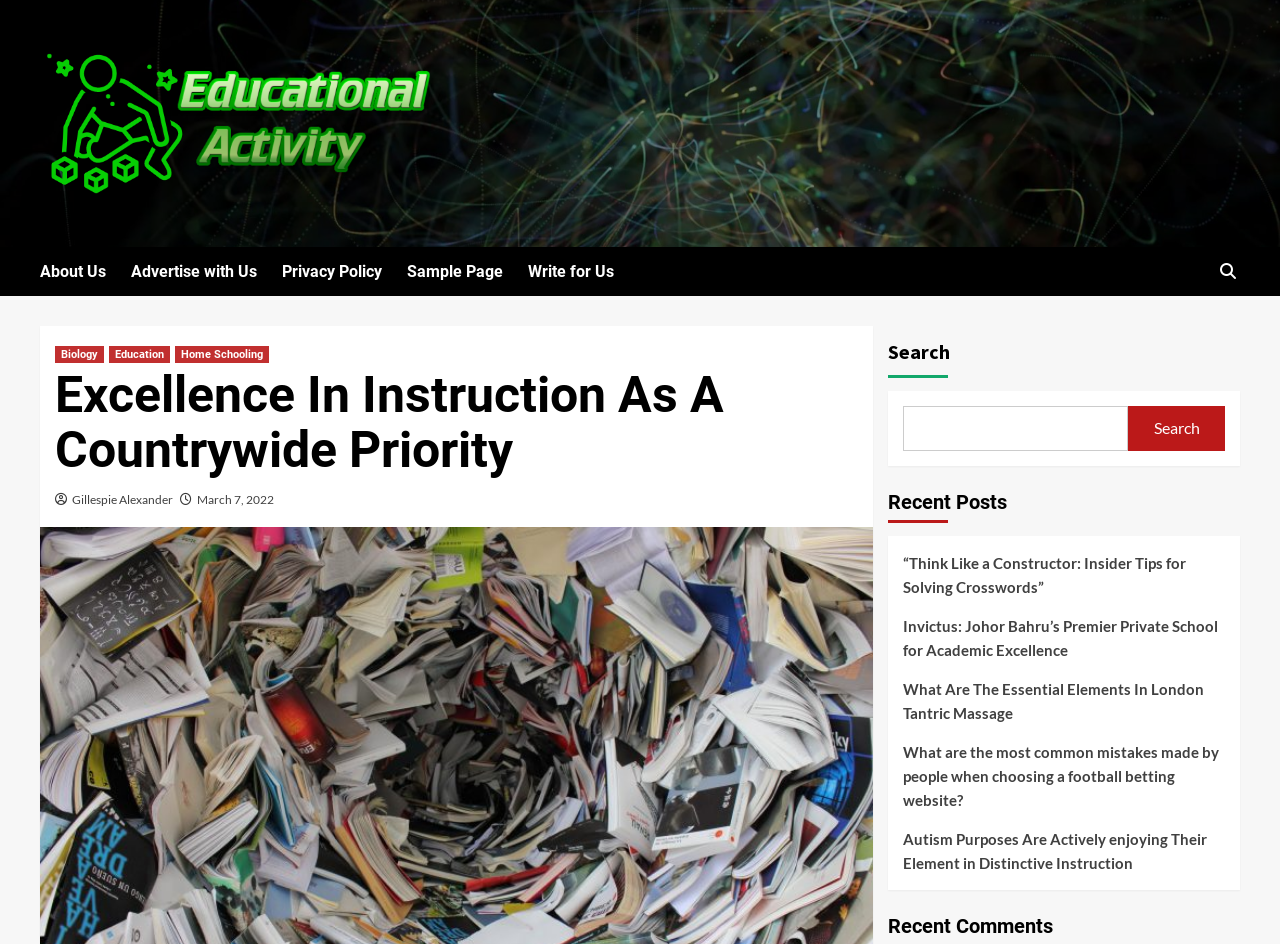Please identify the coordinates of the bounding box for the clickable region that will accomplish this instruction: "Visit the About Us page".

[0.031, 0.261, 0.102, 0.313]